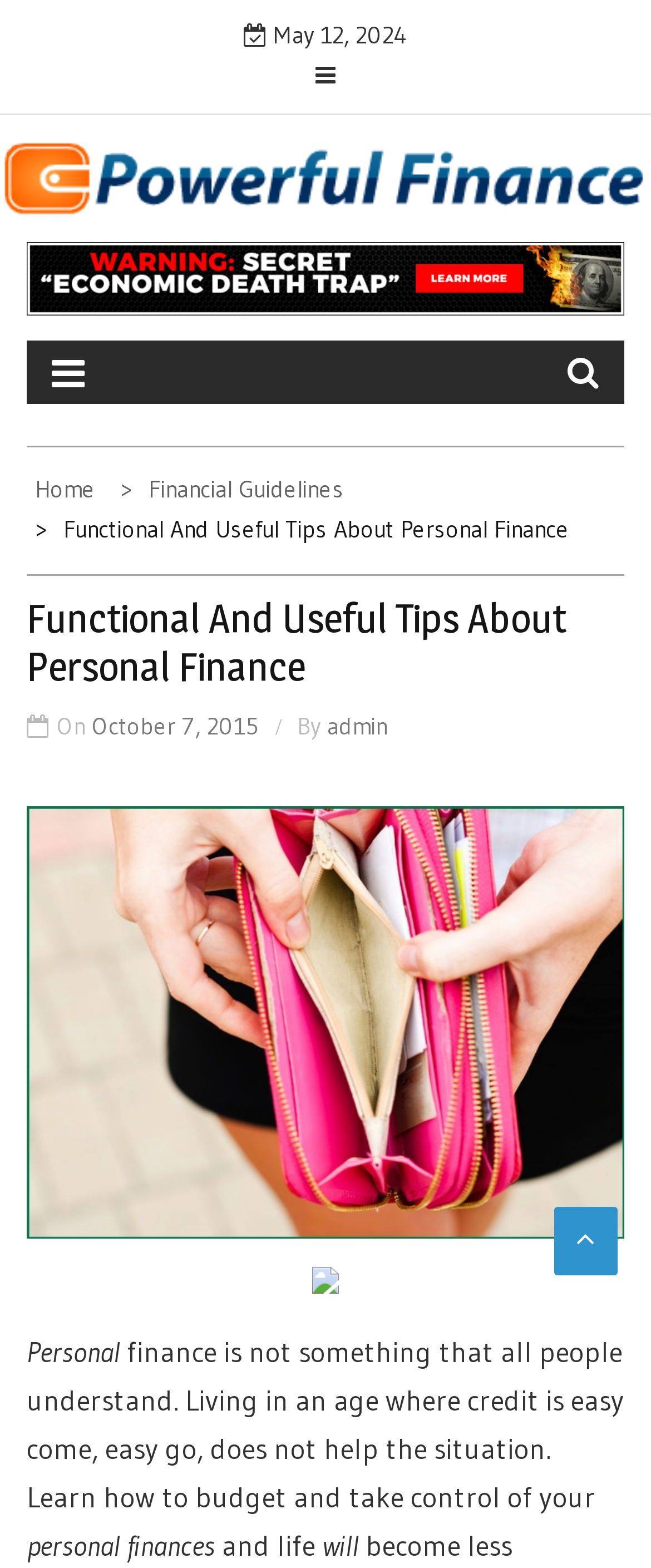Using the element description: "October 7, 2015December 11, 2015", determine the bounding box coordinates. The coordinates should be in the format [left, top, right, bottom], with values between 0 and 1.

[0.141, 0.454, 0.397, 0.473]